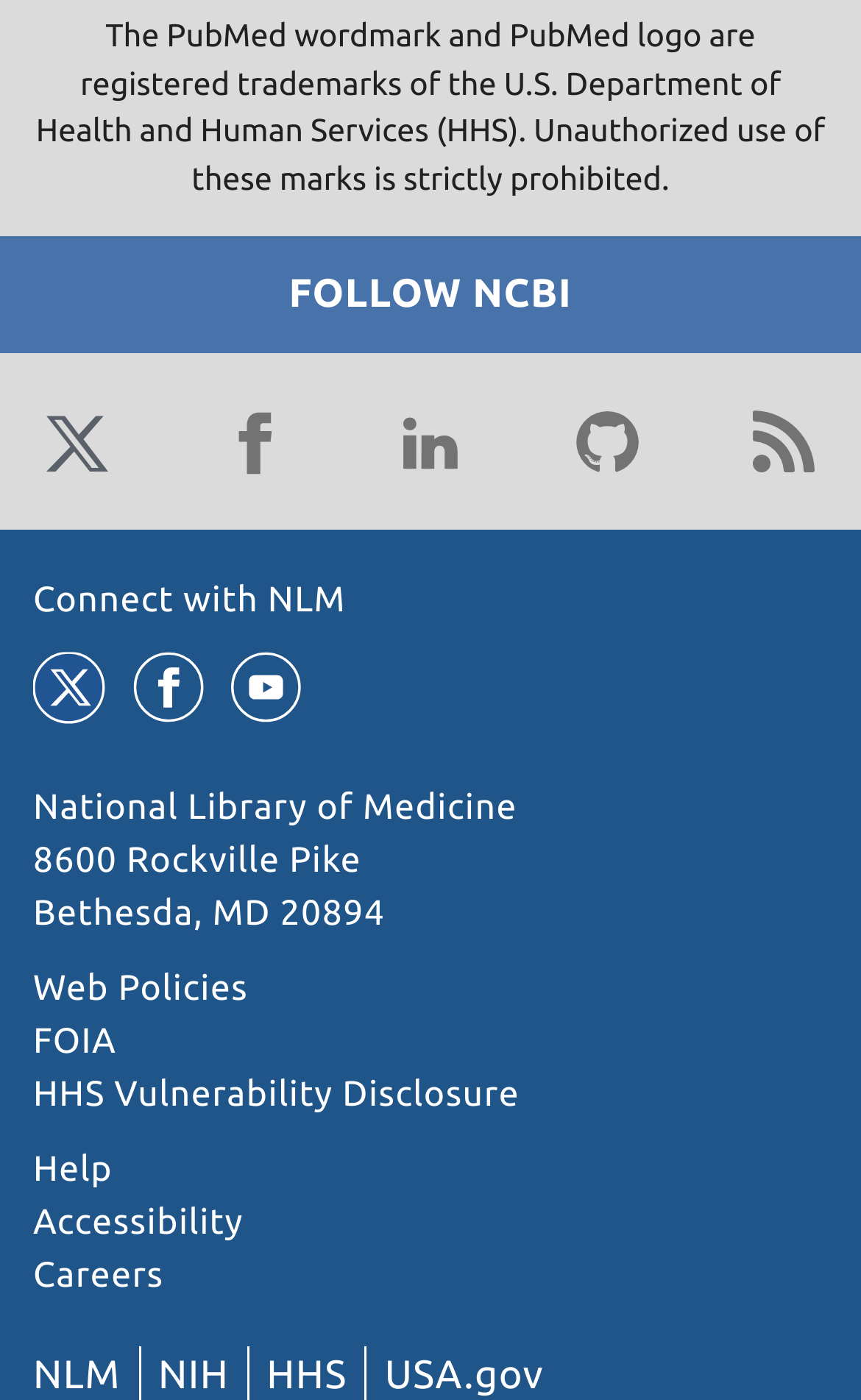What is the name of the library?
Using the image, answer in one word or phrase.

National Library of Medicine